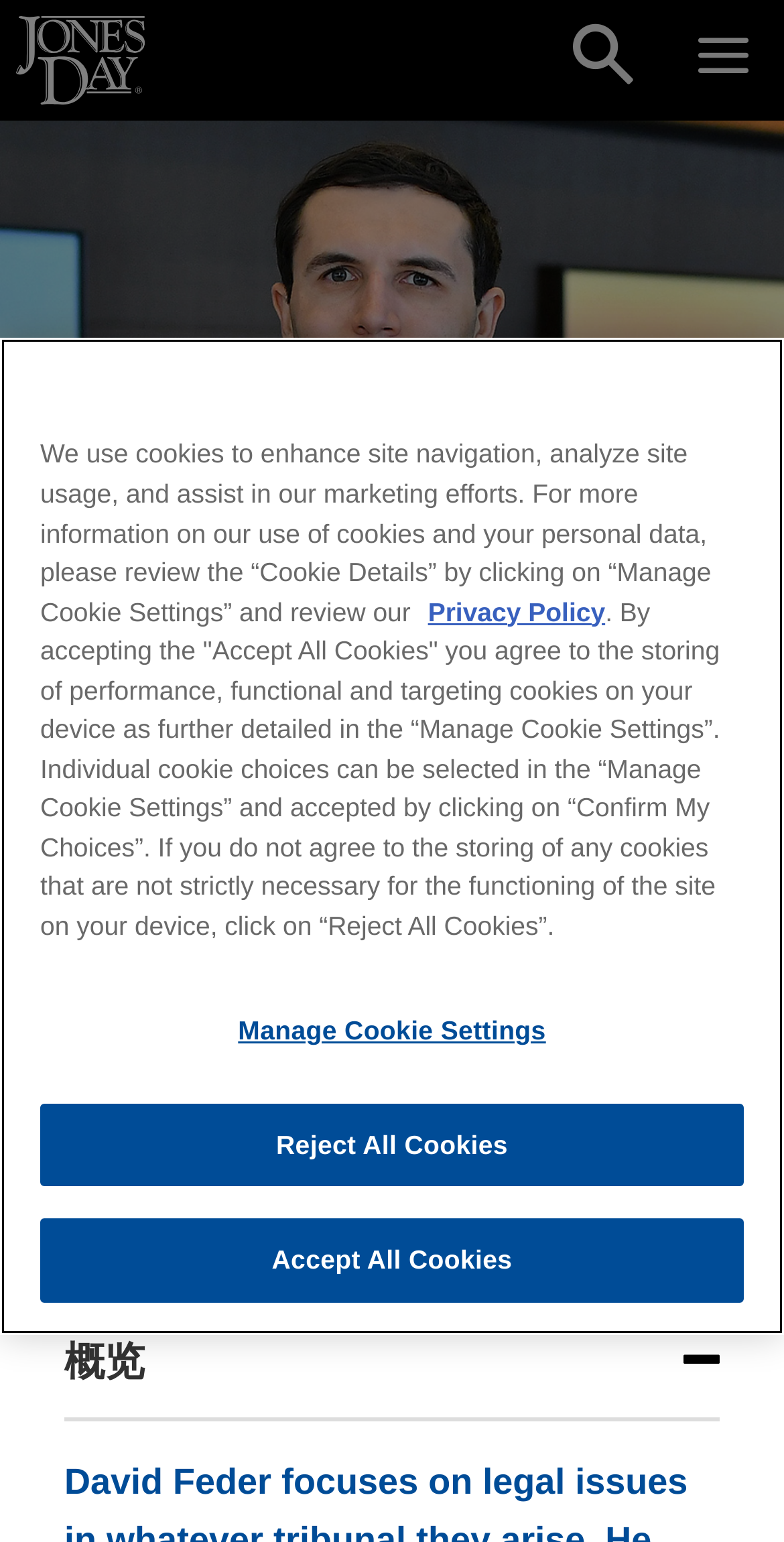Pinpoint the bounding box coordinates of the clickable element to carry out the following instruction: "go to homepage."

[0.082, 0.706, 0.154, 0.727]